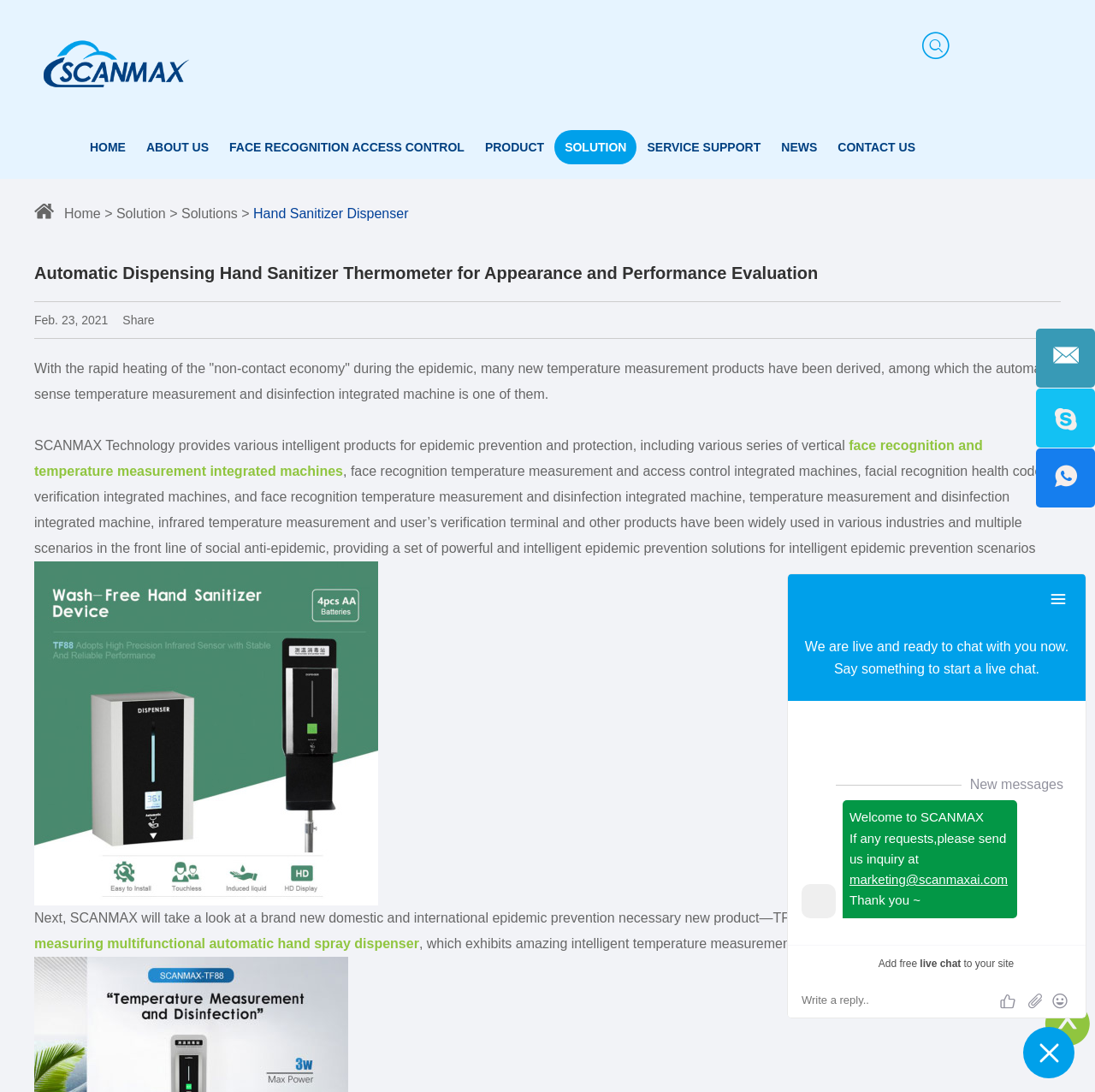Determine and generate the text content of the webpage's headline.

Automatic Dispensing Hand Sanitizer Thermometer for Appearance and Performance Evaluation